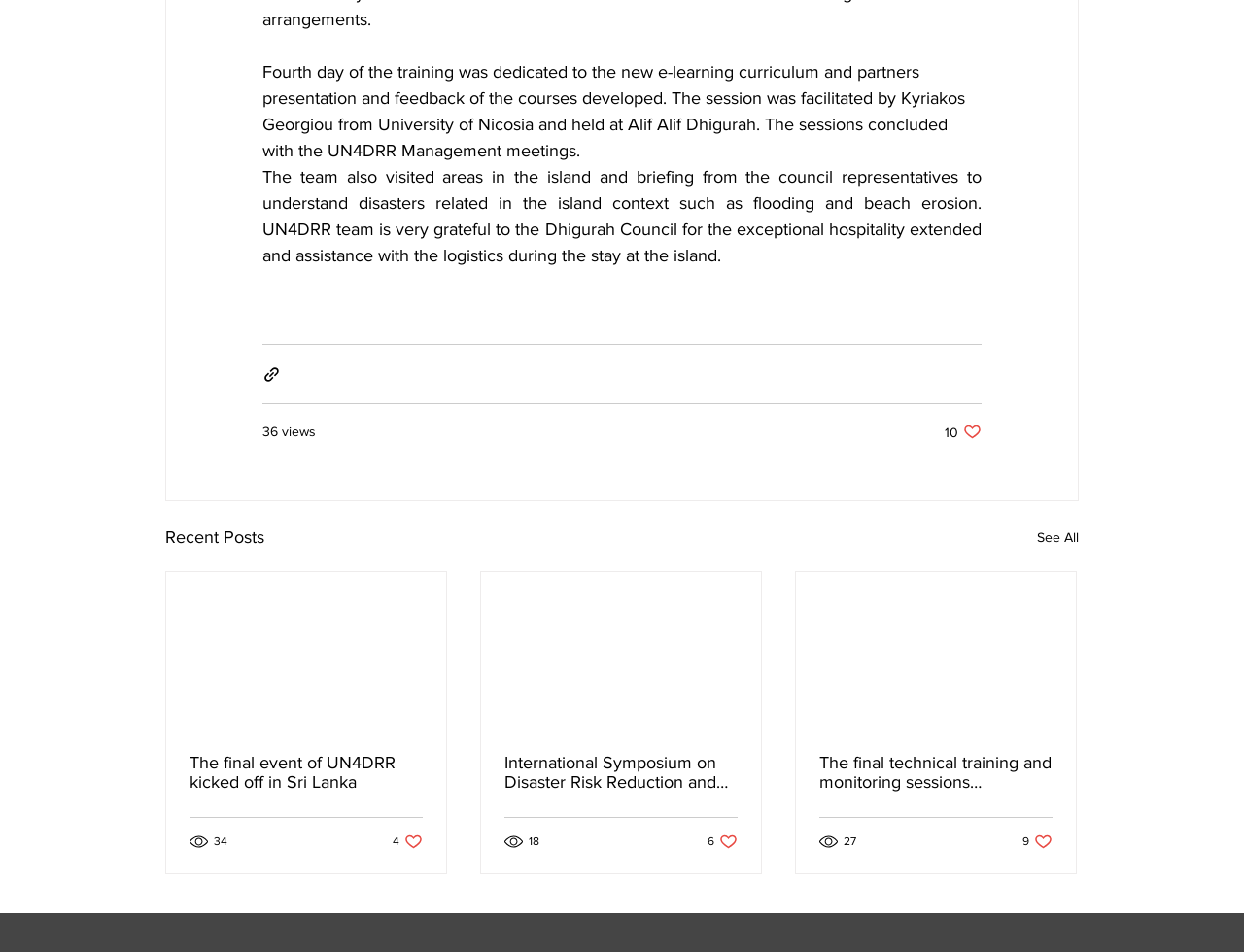How many views does the first article have?
Relying on the image, give a concise answer in one word or a brief phrase.

36 views